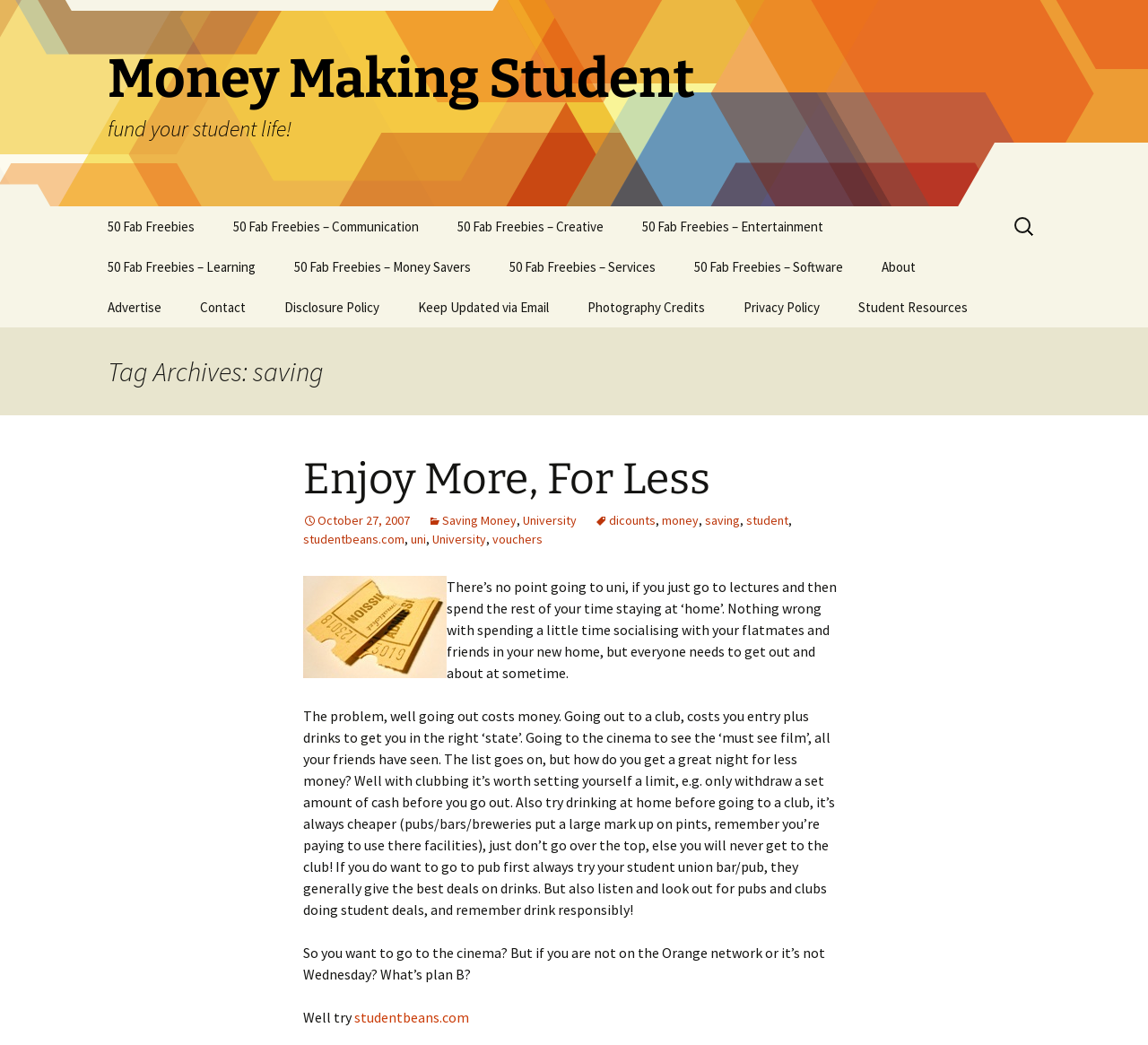What is the main topic of this webpage?
Refer to the image and provide a detailed answer to the question.

Based on the webpage's content, including the heading 'Money Making Student' and the article about saving money as a student, it is clear that the main topic of this webpage is saving money.